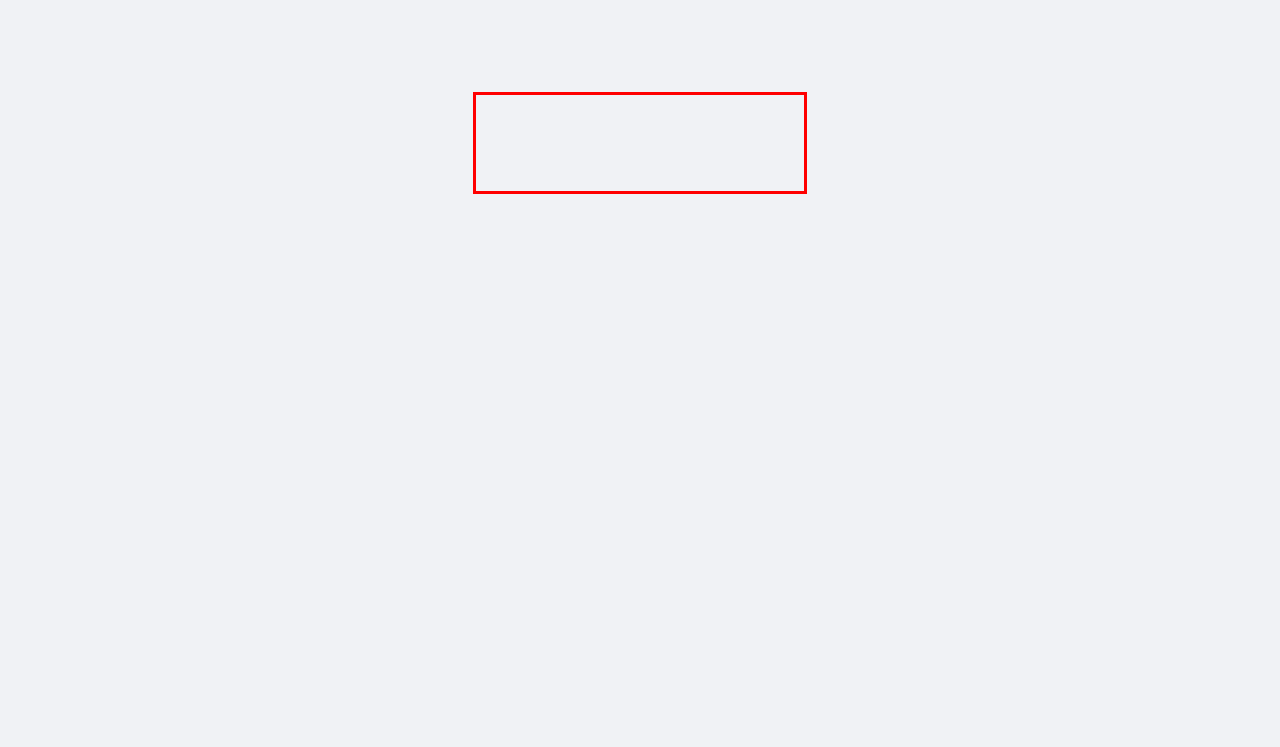From the screenshot of the webpage, locate the red bounding box and extract the text contained within that area.

Discover how to find affordable taxi prices in Wroclaw. Compare services, traveler tips, and local recommendations. Plan your journey wisely!